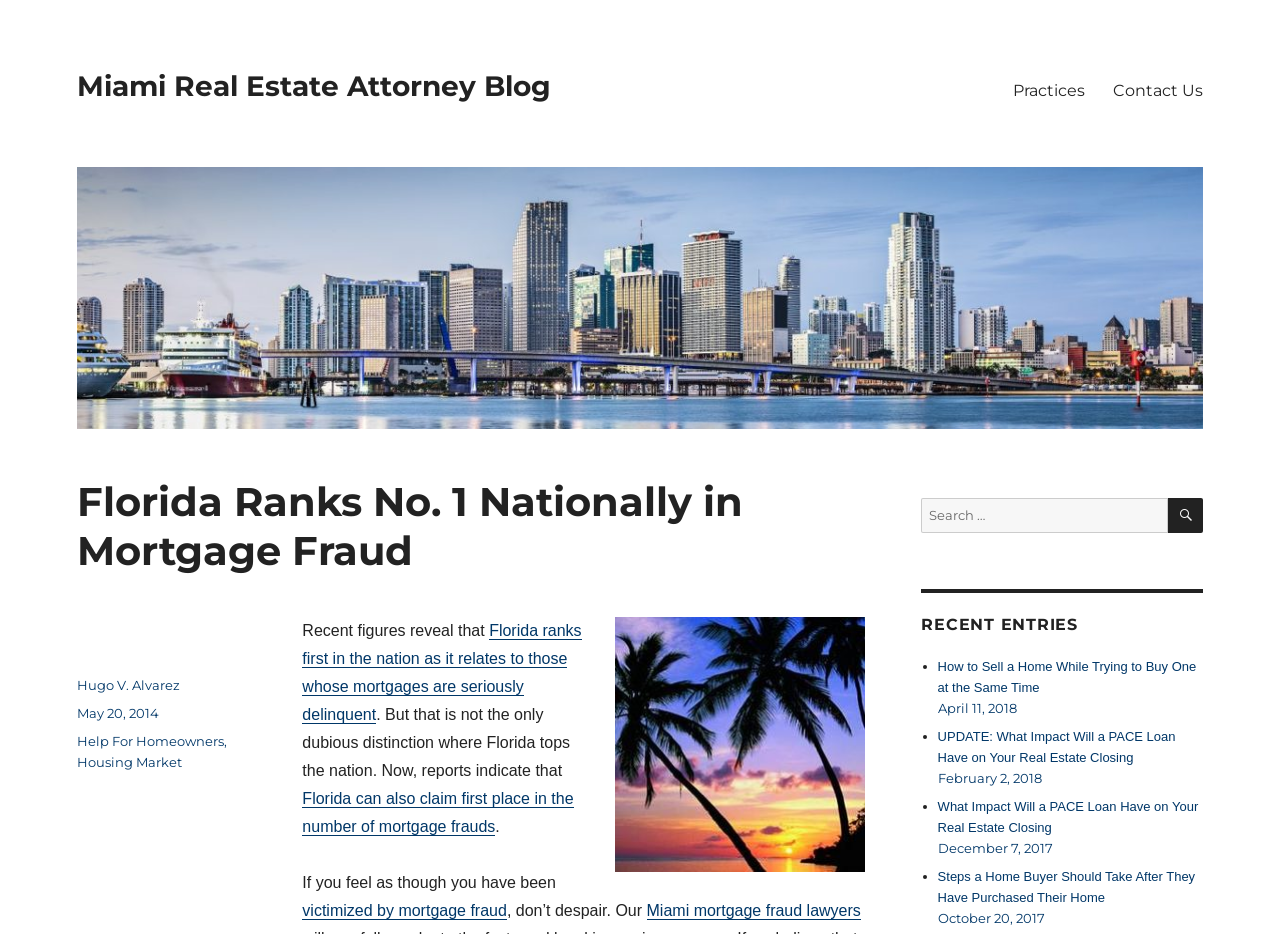Please determine the bounding box coordinates of the element to click on in order to accomplish the following task: "Click the 'Practices' link in the primary menu". Ensure the coordinates are four float numbers ranging from 0 to 1, i.e., [left, top, right, bottom].

[0.78, 0.074, 0.858, 0.119]